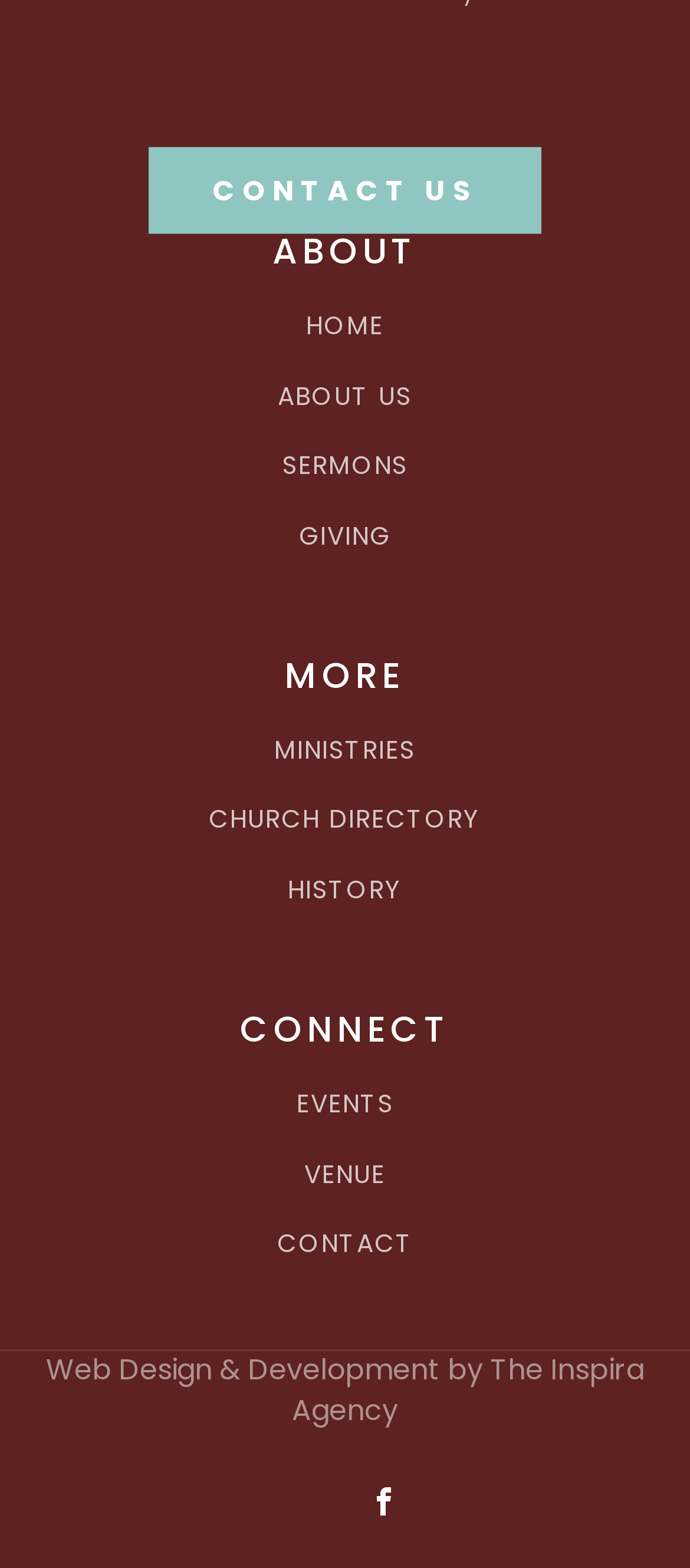Respond to the question below with a single word or phrase: How many main navigation links are there?

7